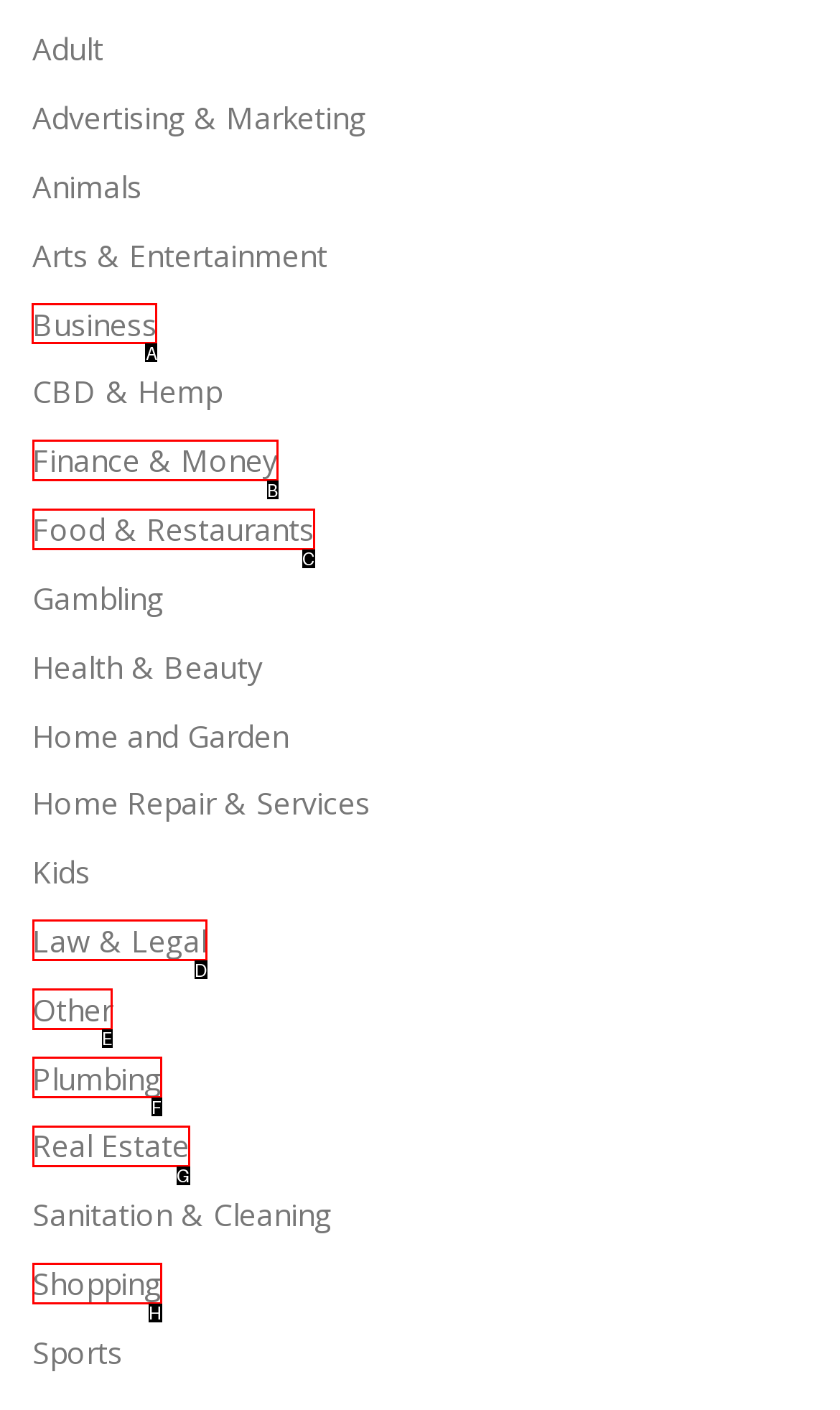To complete the task: Browse Business, which option should I click? Answer with the appropriate letter from the provided choices.

A